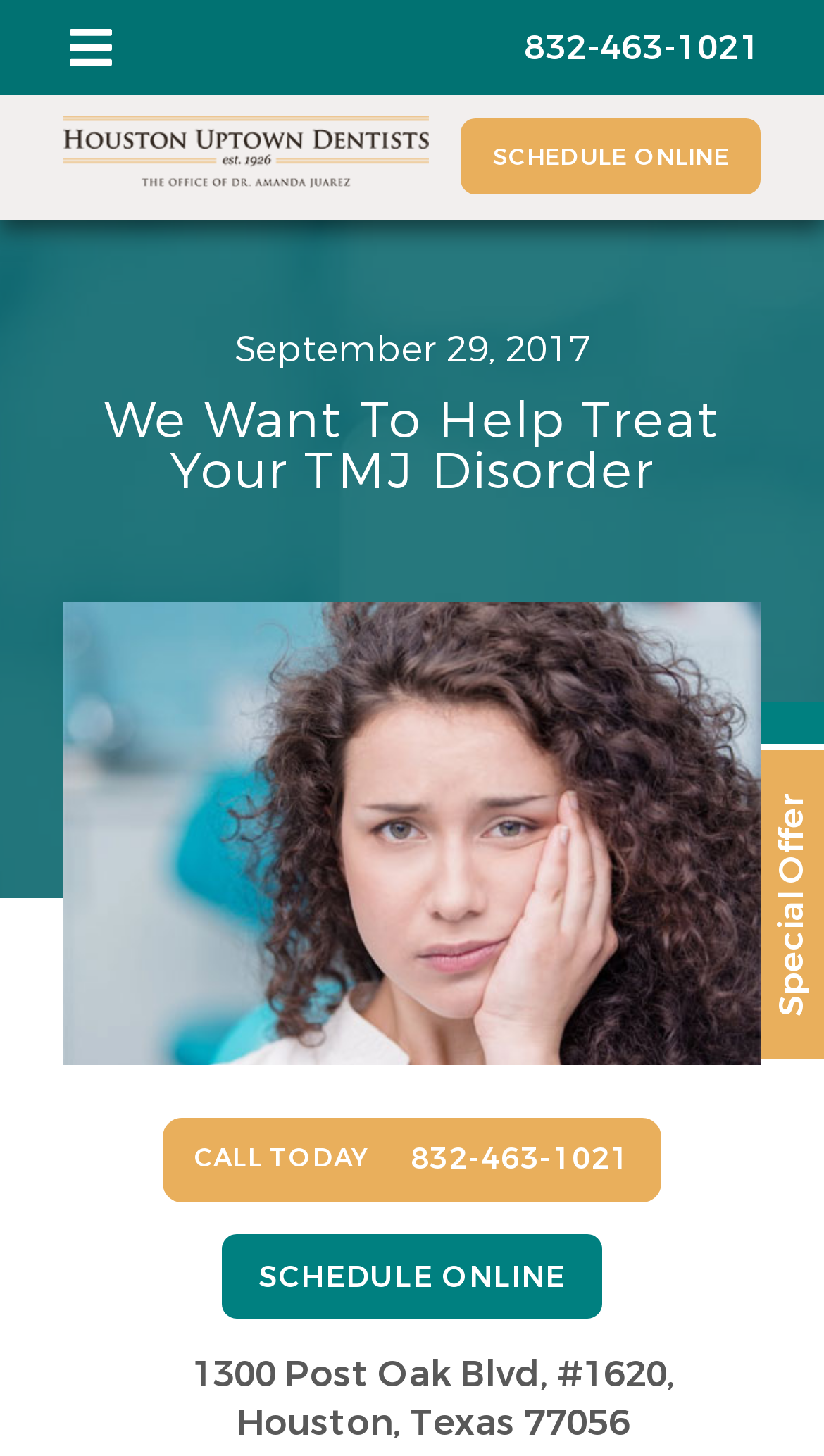Provide a brief response to the question below using a single word or phrase: 
What is the phone number to schedule a consultation?

832-463-1021